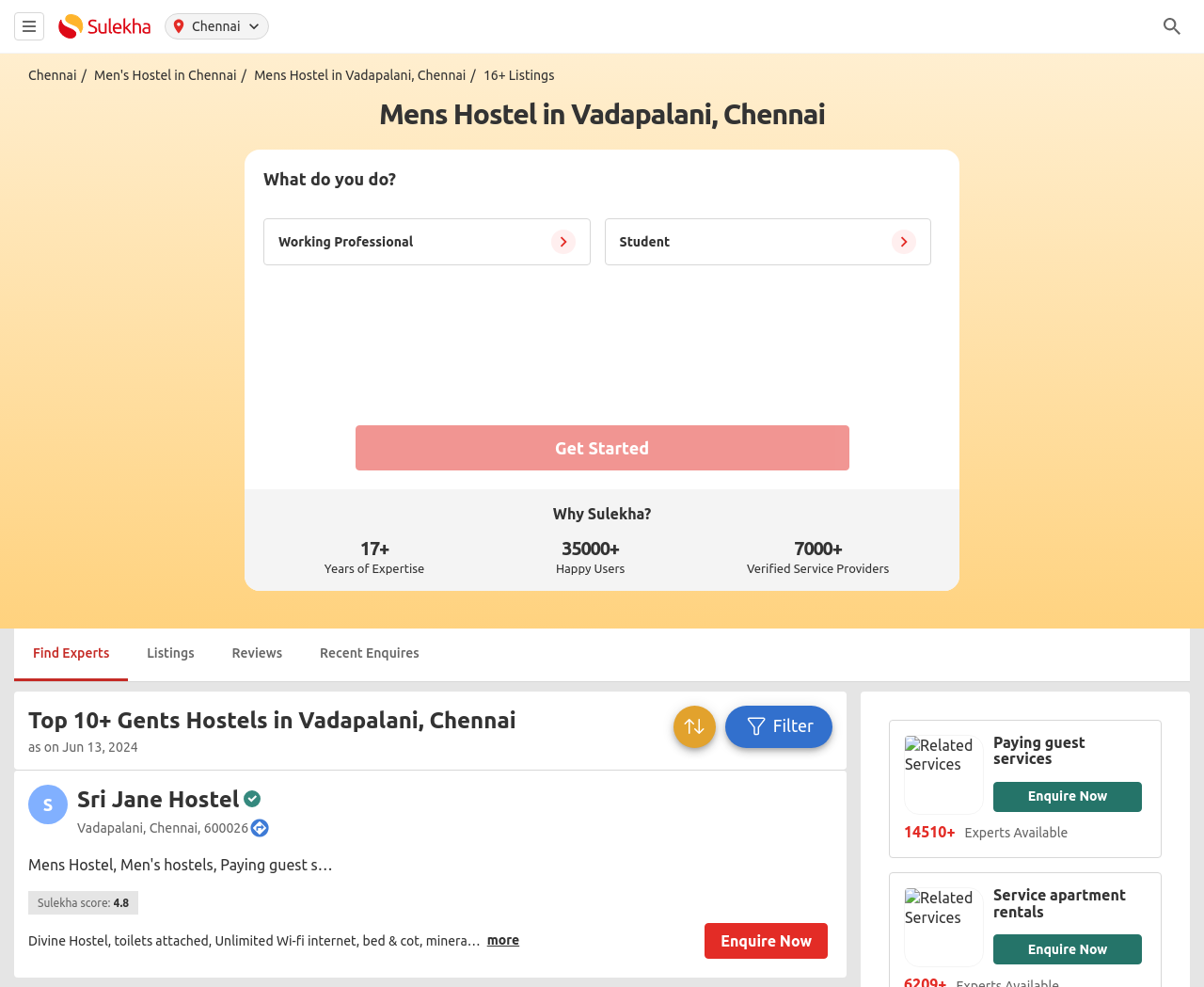Please specify the bounding box coordinates in the format (top-left x, top-left y, bottom-right x, bottom-right y), with all values as floating point numbers between 0 and 1. Identify the bounding box of the UI element described by: Find Experts

[0.012, 0.636, 0.107, 0.69]